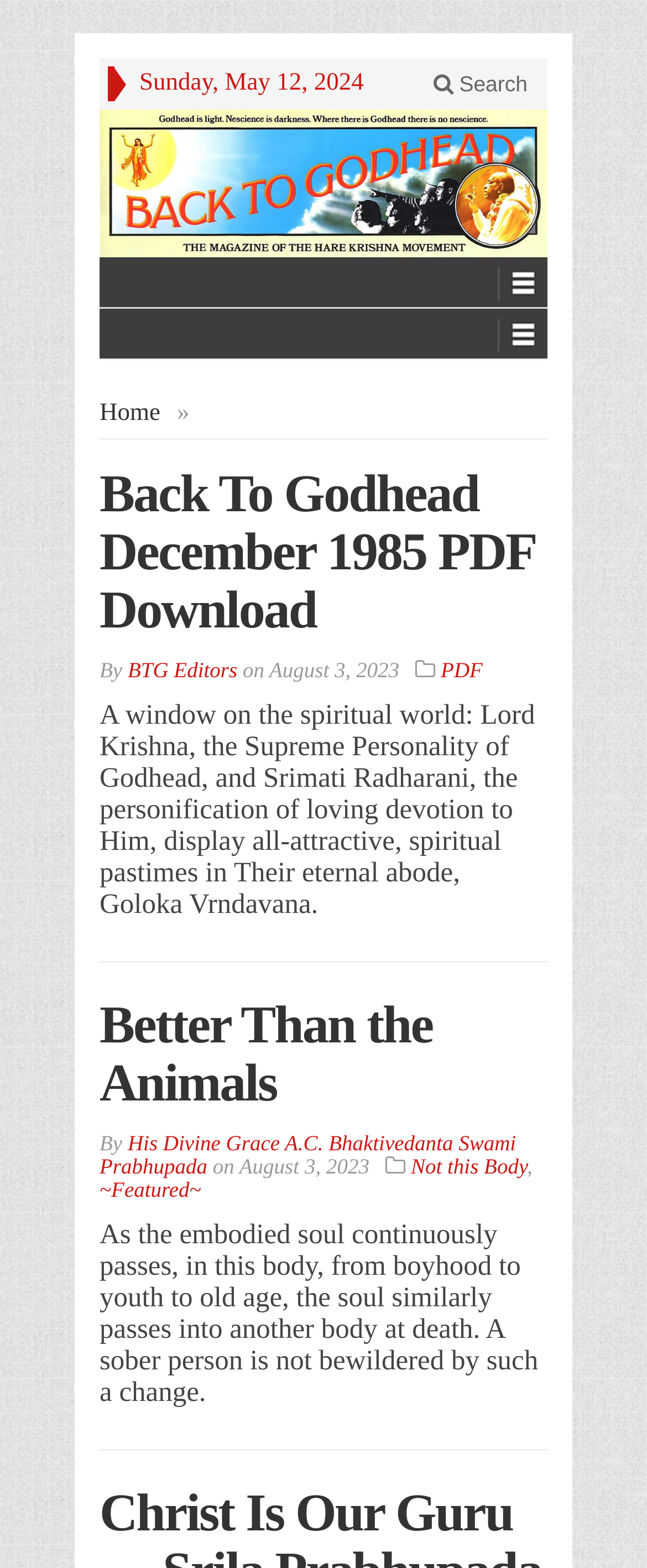Who is the author of the first article?
Using the image as a reference, answer the question with a short word or phrase.

BTG Editors